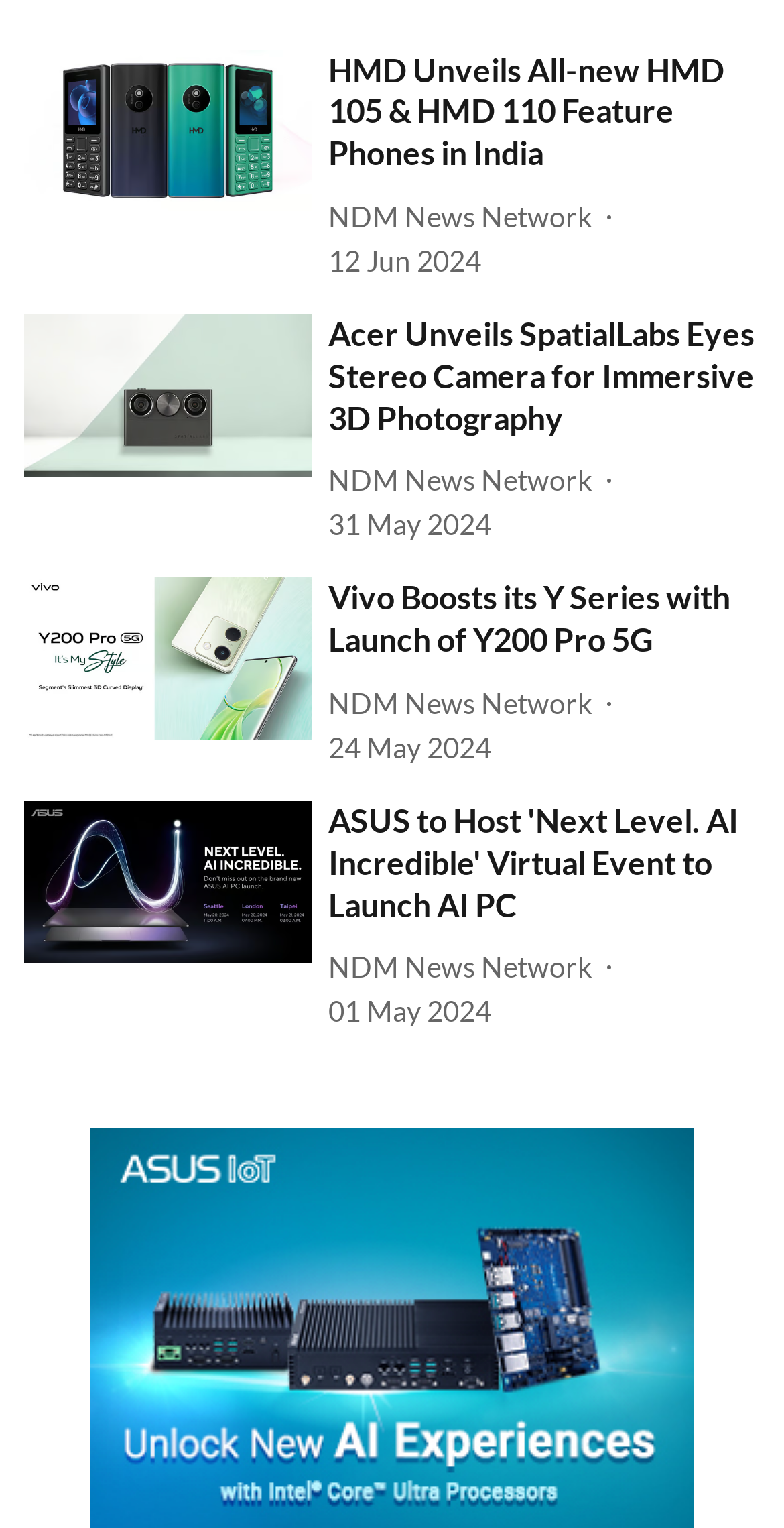Given the webpage screenshot and the description, determine the bounding box coordinates (top-left x, top-left y, bottom-right x, bottom-right y) that define the location of the UI element matching this description: aria-label="fallback-hero-image"

[0.031, 0.378, 0.398, 0.484]